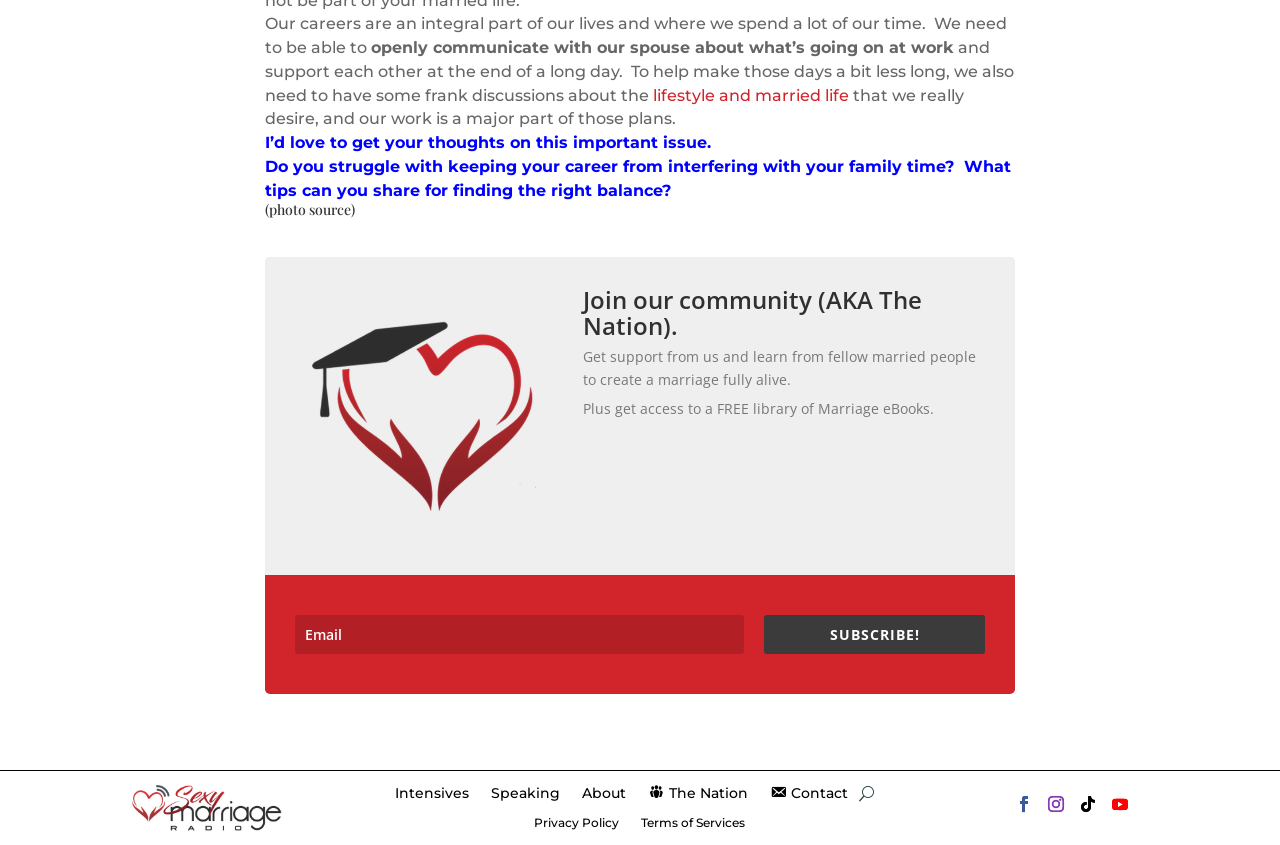Give a one-word or one-phrase response to the question: 
What is the call-to-action button below the 'Email' textbox?

SUBSCRIBE!